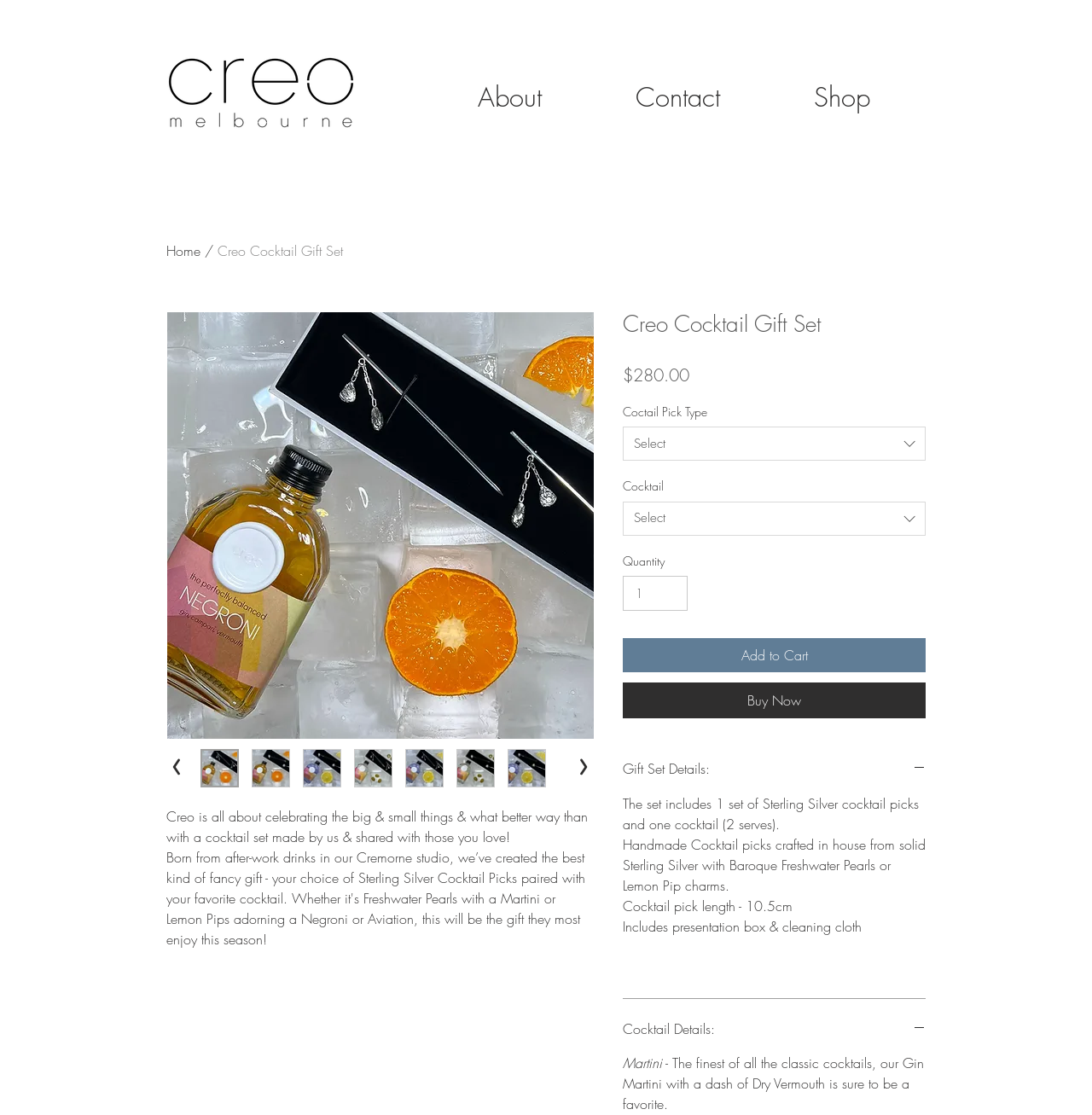Please determine the bounding box coordinates for the element that should be clicked to follow these instructions: "Click the 'Add to Cart' button".

[0.57, 0.572, 0.848, 0.603]